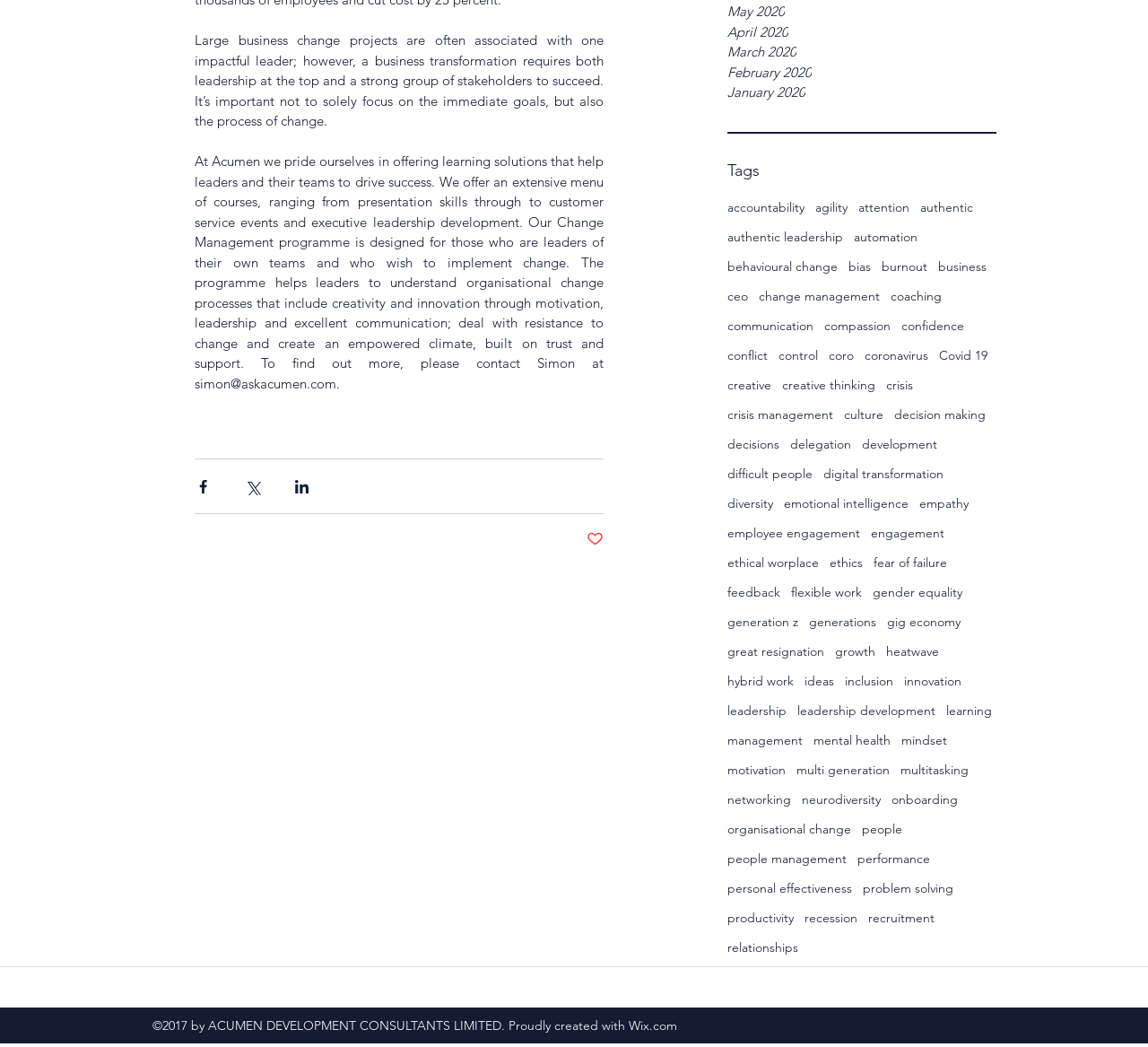Answer briefly with one word or phrase:
What is the first tag listed under 'tags'?

accountability